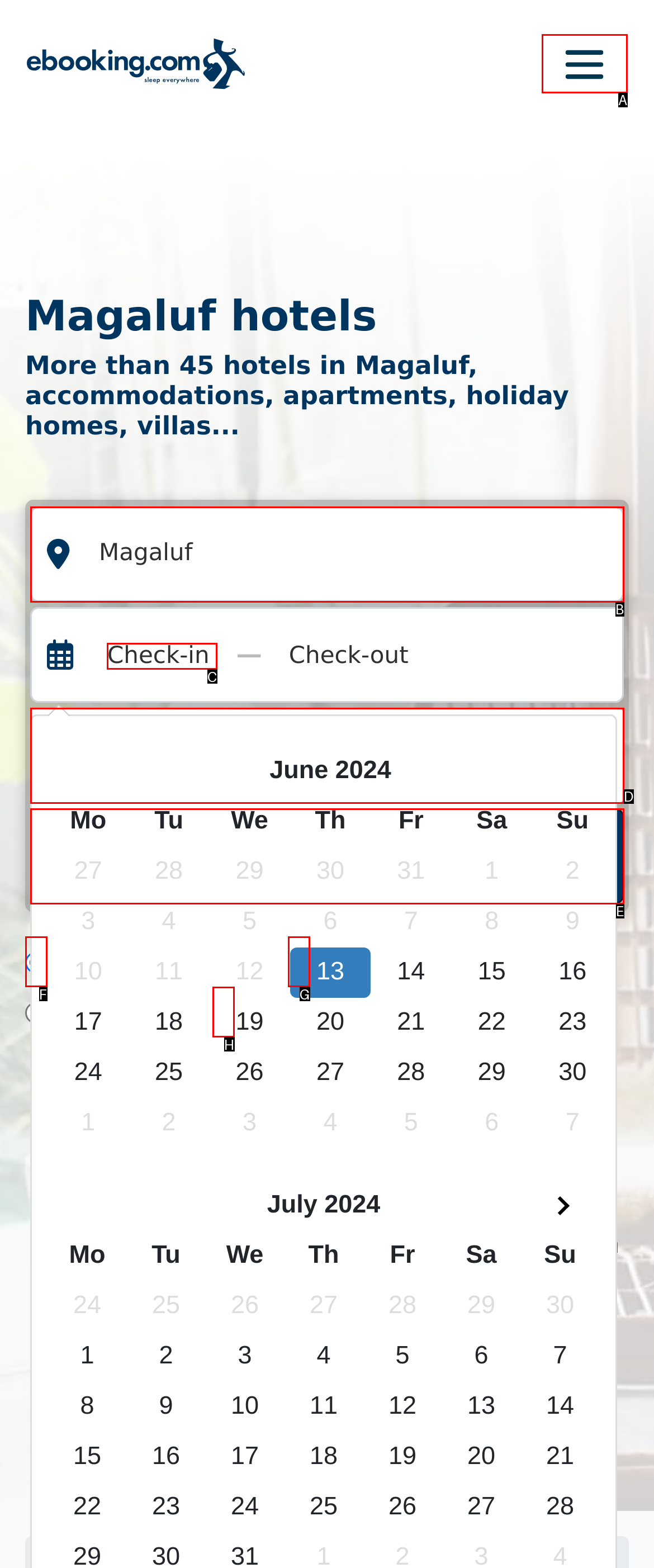Please indicate which HTML element to click in order to fulfill the following task: Select check-in date Respond with the letter of the chosen option.

C